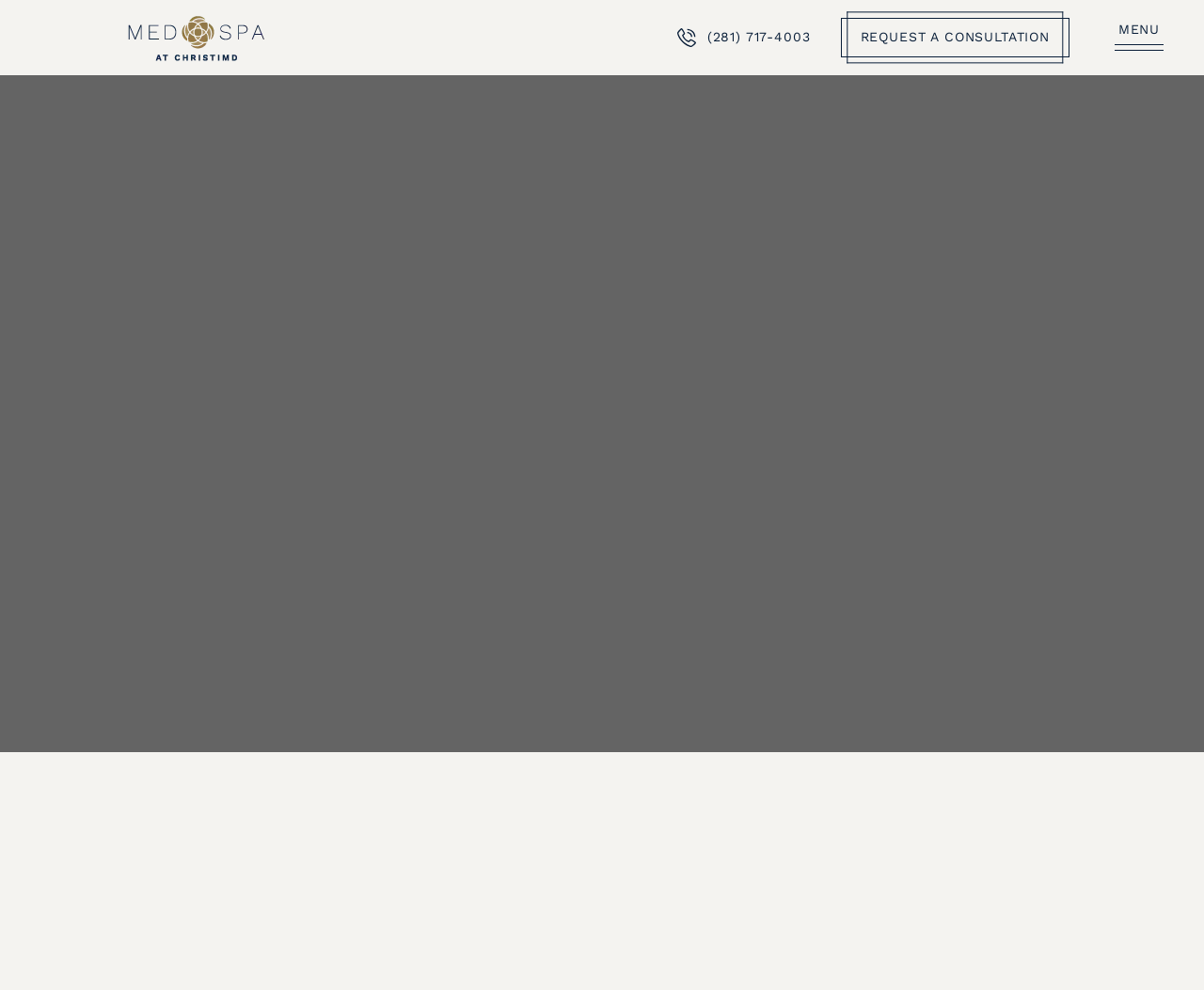Is there a navigation menu on the webpage?
Relying on the image, give a concise answer in one word or a brief phrase.

Yes